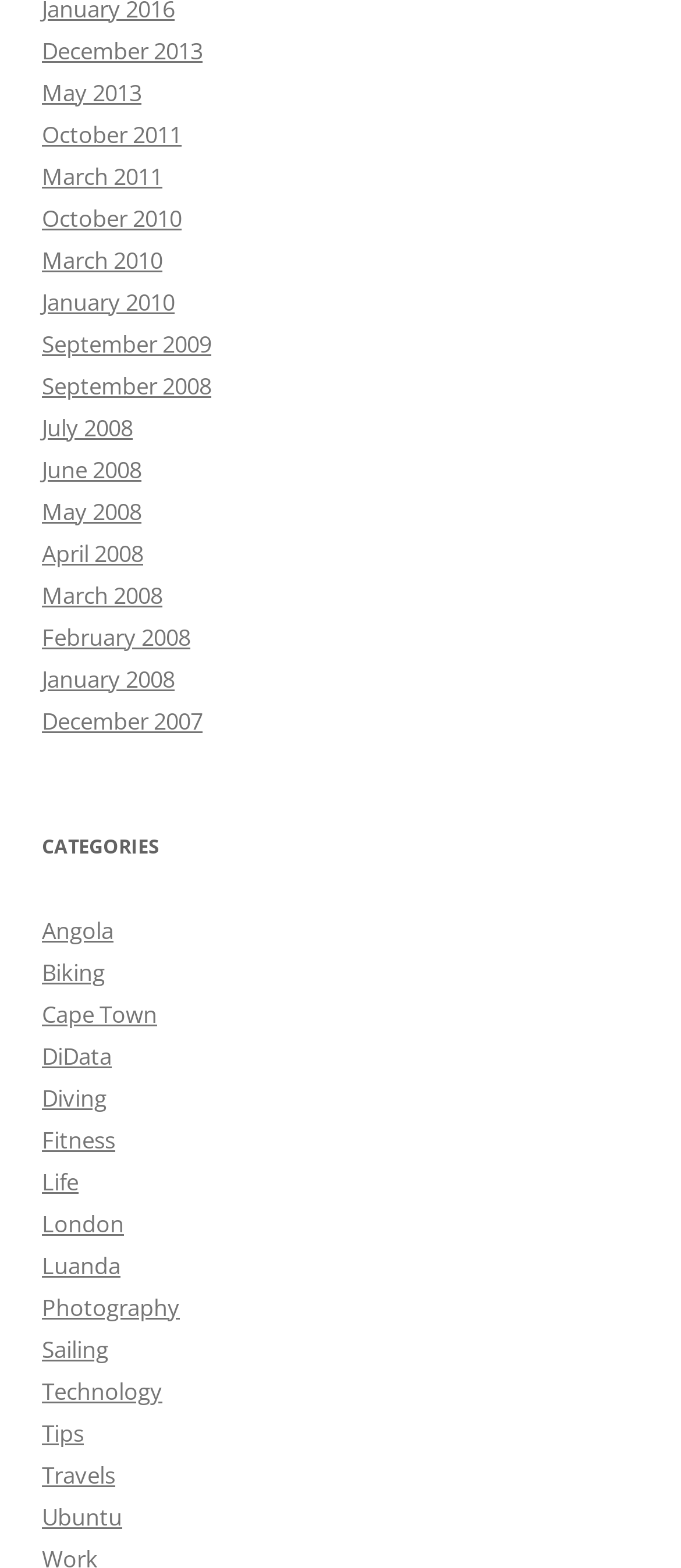Determine the bounding box coordinates of the UI element described by: "bringing dog to Taiwan".

None